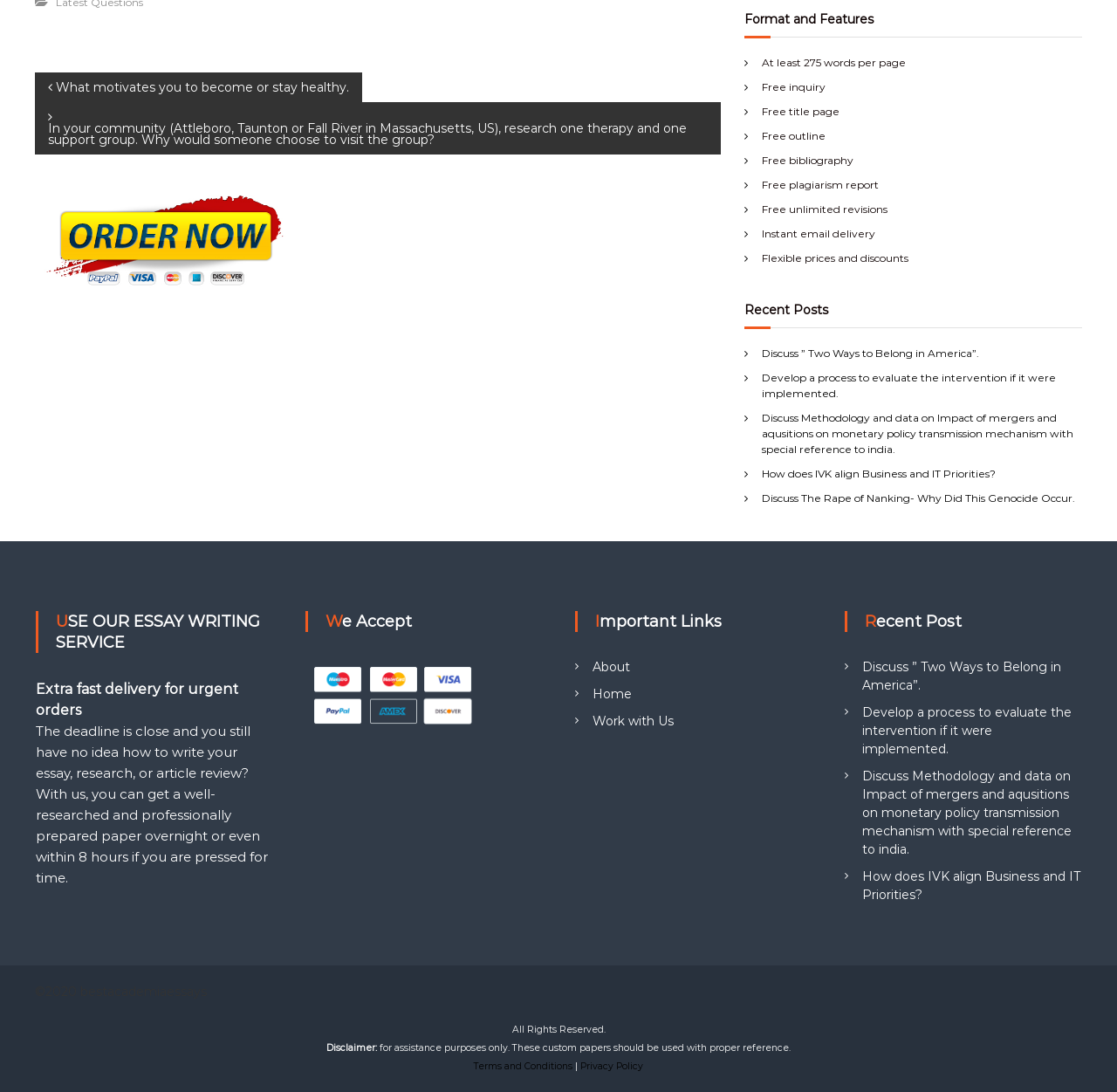Using the format (top-left x, top-left y, bottom-right x, bottom-right y), and given the element description, identify the bounding box coordinates within the screenshot: All Posts

None